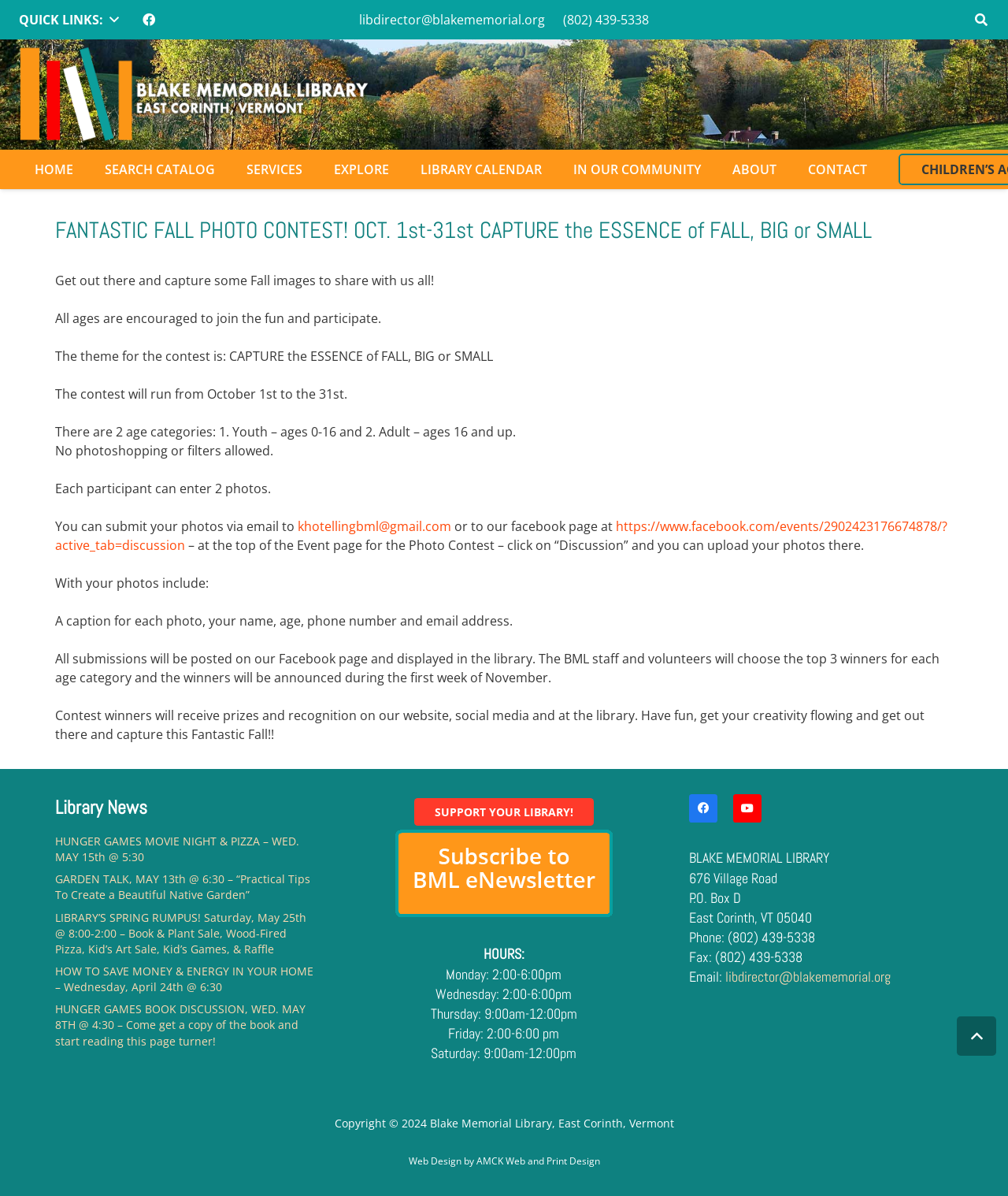Specify the bounding box coordinates of the element's area that should be clicked to execute the given instruction: "Search for something". The coordinates should be four float numbers between 0 and 1, i.e., [left, top, right, bottom].

[0.96, 0.002, 0.987, 0.031]